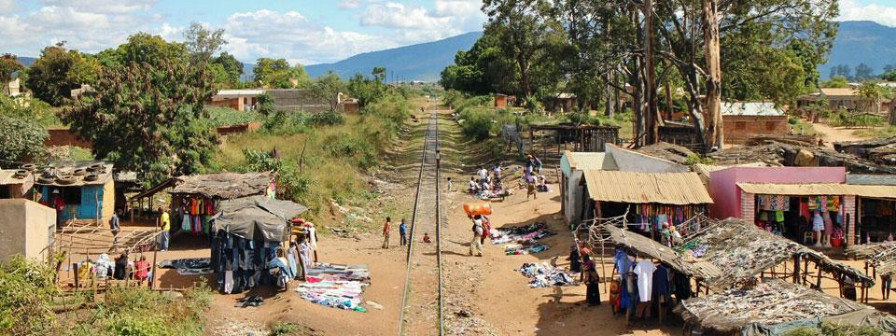Please answer the following question using a single word or phrase: 
What is the color of the sky in the background?

Bright blue